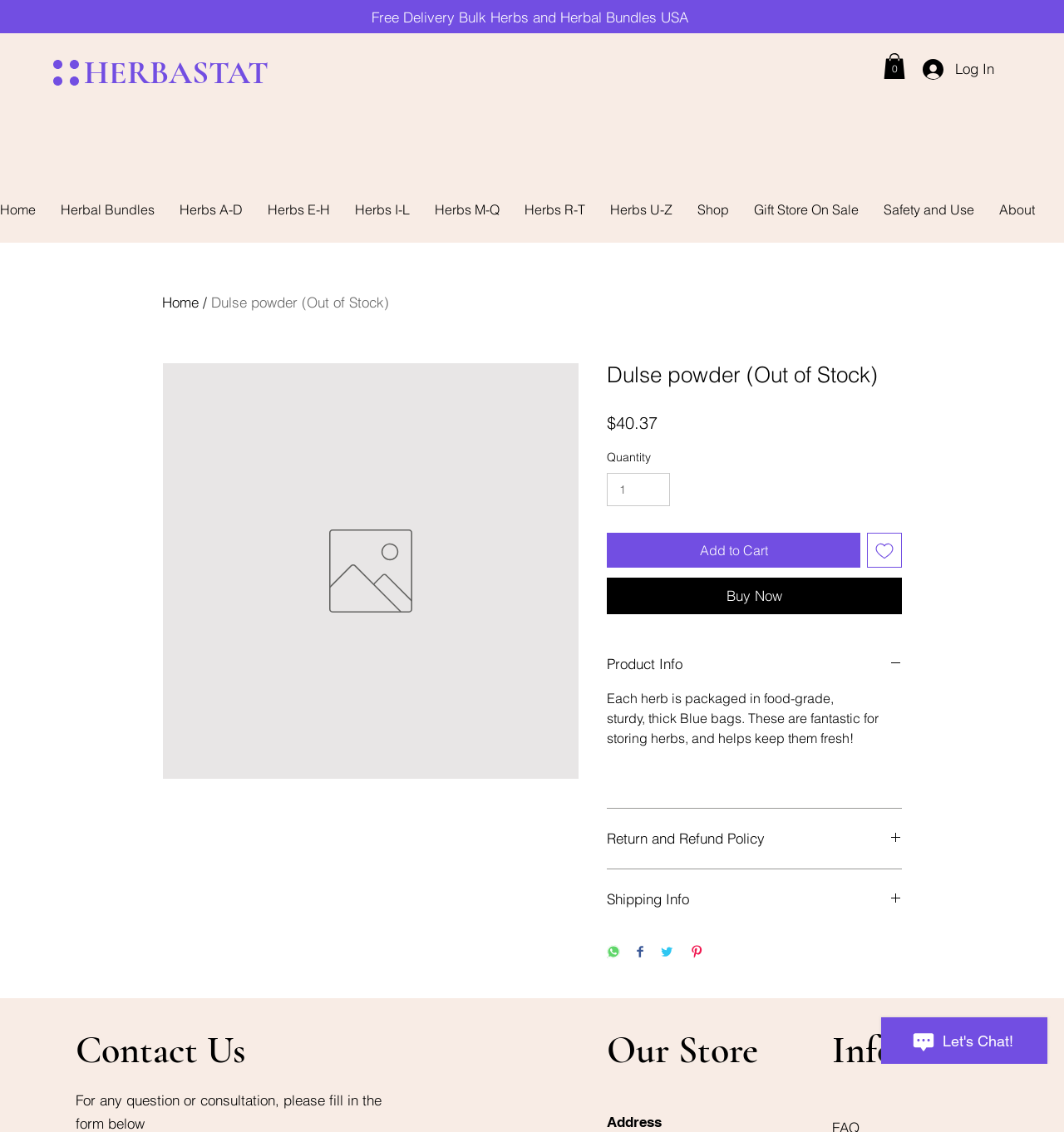Refer to the element description Gift Store On Sale and identify the corresponding bounding box in the screenshot. Format the coordinates as (top-left x, top-left y, bottom-right x, bottom-right y) with values in the range of 0 to 1.

[0.697, 0.156, 0.819, 0.214]